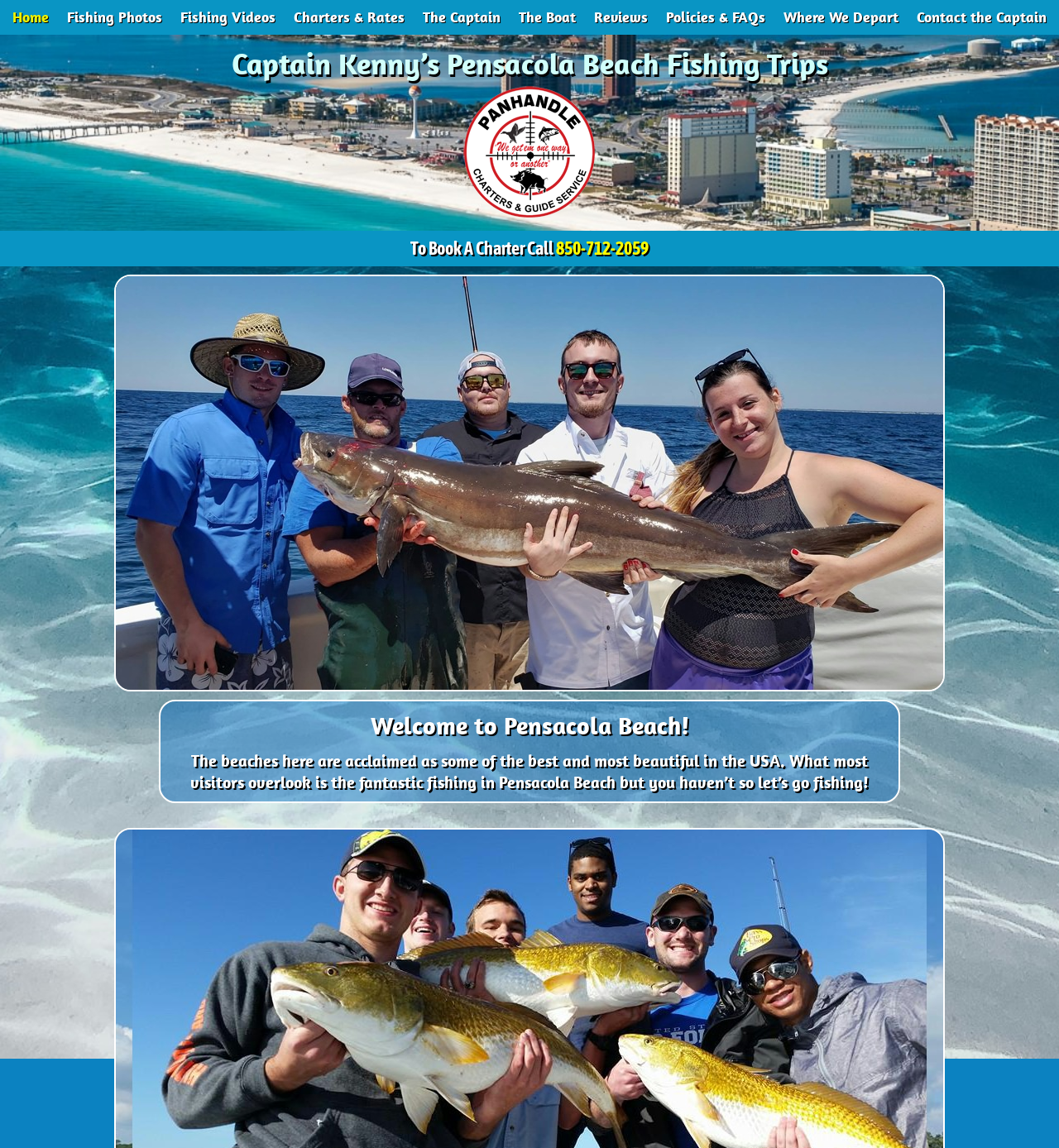Illustrate the webpage thoroughly, mentioning all important details.

This webpage is about Captain Kenny's Pensacola Beach Fishing Trips. At the top left, there is a navigation menu with 10 links, including "Home", "Fishing Photos", "Fishing Videos", and more, which are evenly spaced and aligned horizontally. Below the navigation menu, there is a large heading that reads "Captain Kenny’s Pensacola Beach Fishing Trips". 

To the right of the heading, there is a logo of "Panhandle Fishing Charters in Pensacola Beach" with a link to it. Below the logo, there is a call-to-action text "To Book A Charter Call" followed by a phone number "850-712-2059" which is a clickable link. 

On the left side of the page, there is a large image that takes up most of the vertical space, showing a large cobia caught on a Pensacola Beach deep sea fishing trip. Below the image, there is a heading that reads "Welcome to Pensacola Beach!" followed by a paragraph of text that describes the beauty of Pensacola Beach and its fantastic fishing opportunities.